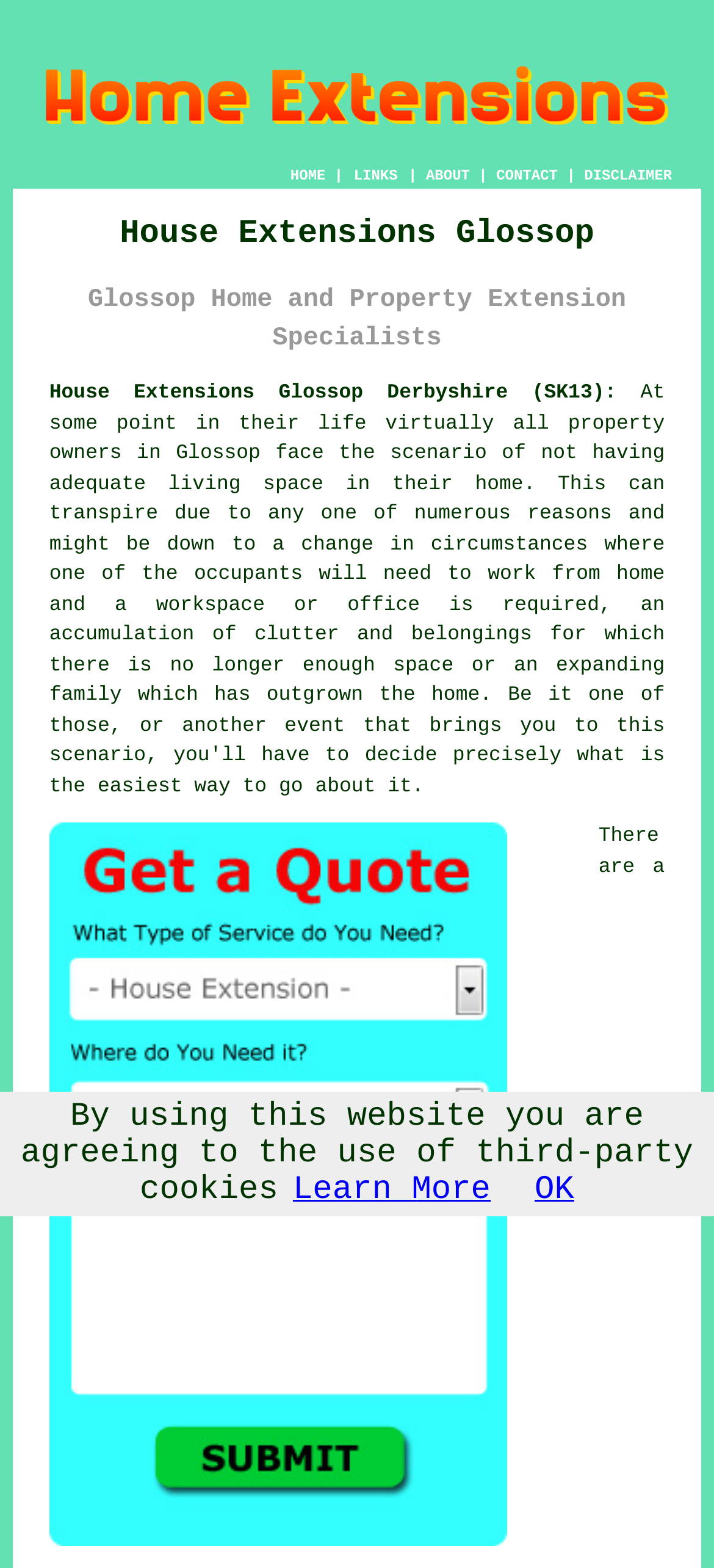Please find the bounding box coordinates of the element that you should click to achieve the following instruction: "Click House Extension Quotes". The coordinates should be presented as four float numbers between 0 and 1: [left, top, right, bottom].

[0.069, 0.97, 0.71, 0.993]